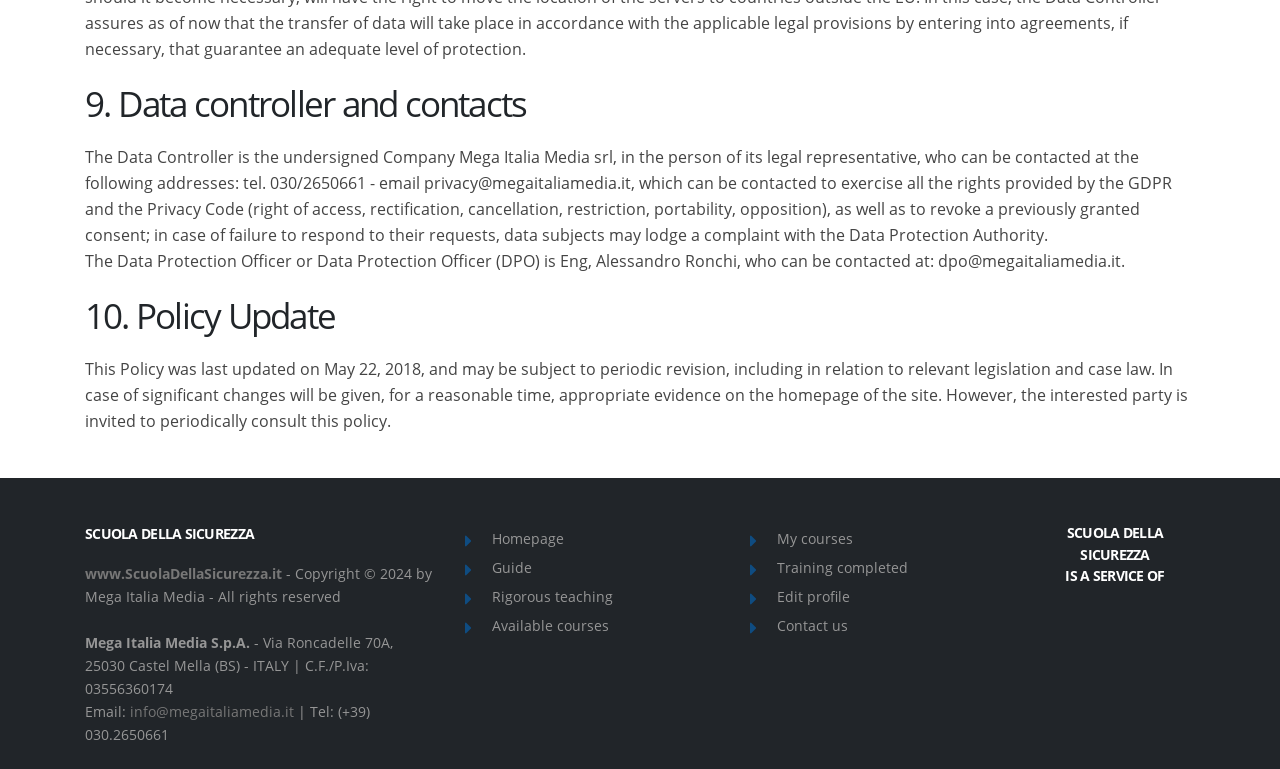Please specify the bounding box coordinates in the format (top-left x, top-left y, bottom-right x, bottom-right y), with values ranging from 0 to 1. Identify the bounding box for the UI component described as follows: Homepage

[0.384, 0.688, 0.441, 0.713]